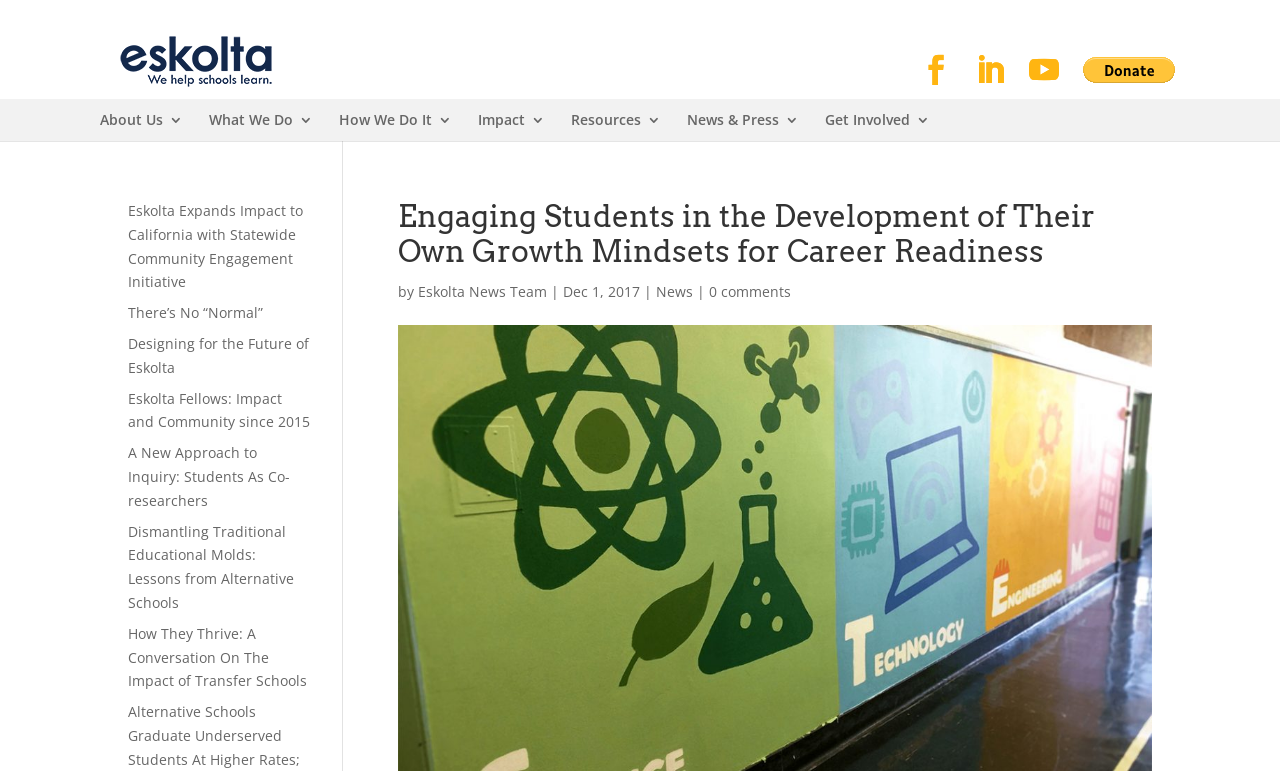Determine the bounding box coordinates of the target area to click to execute the following instruction: "View the news article Eskolta Expands Impact to California with Statewide Community Engagement Initiative."

[0.1, 0.261, 0.237, 0.378]